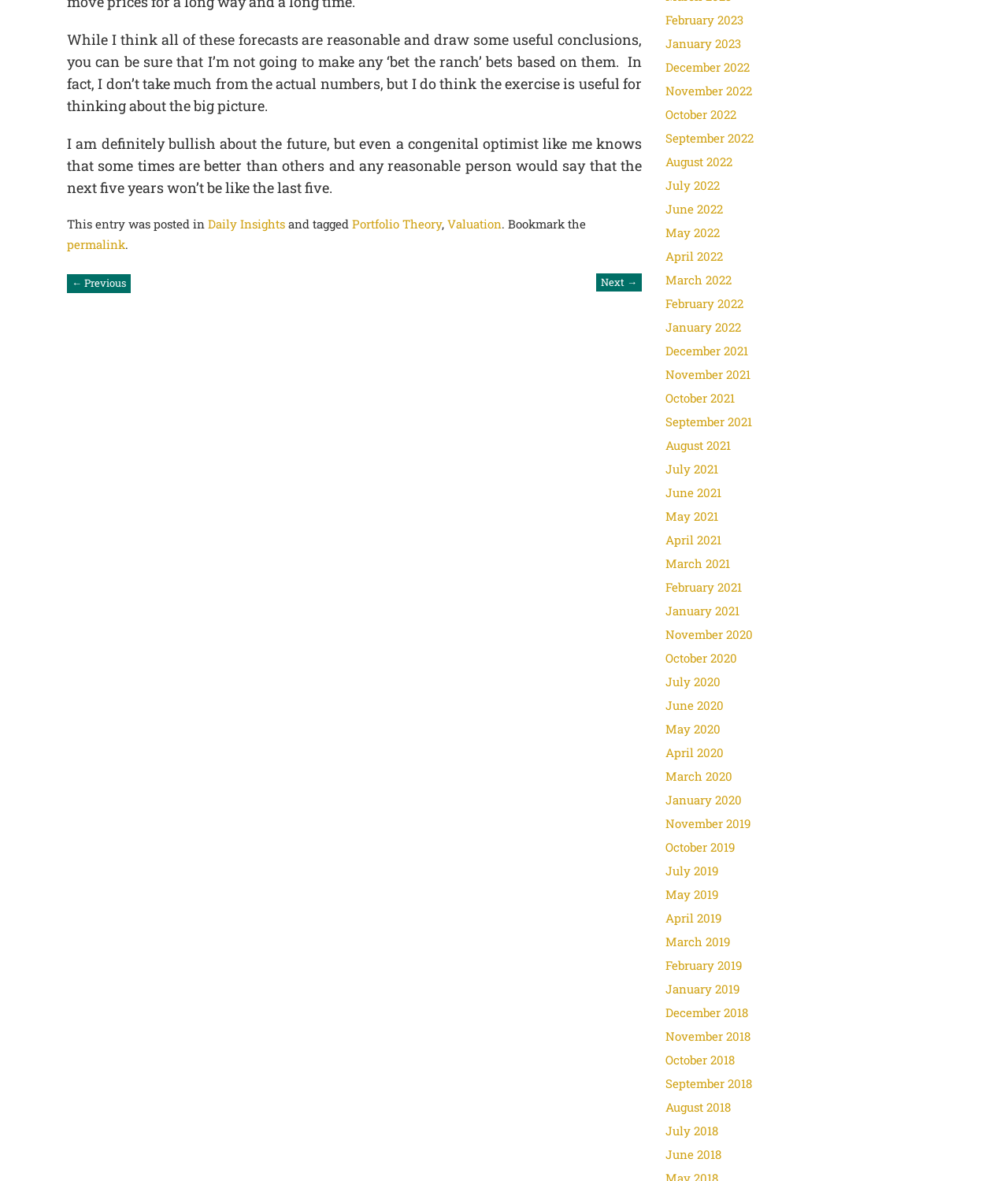Can you show the bounding box coordinates of the region to click on to complete the task described in the instruction: "Click on the 'Next →' link"?

[0.591, 0.231, 0.637, 0.247]